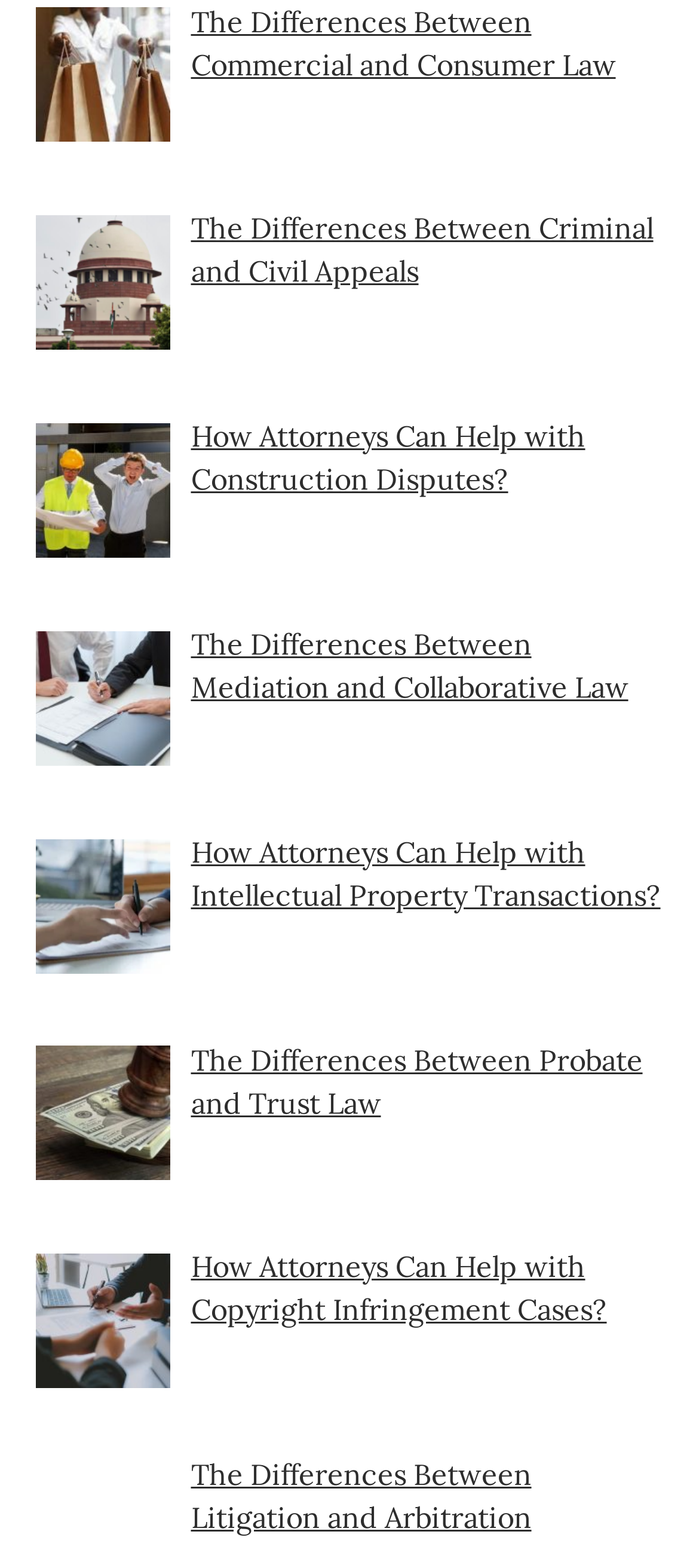Find the bounding box coordinates of the clickable region needed to perform the following instruction: "explore the differences between mediation and collaborative law". The coordinates should be provided as four float numbers between 0 and 1, i.e., [left, top, right, bottom].

[0.273, 0.399, 0.899, 0.45]